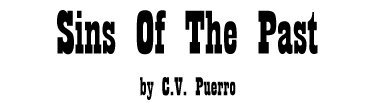Provide a thorough description of the image presented.

The image features the title "Sins Of The Past," prominently displayed in bold, stylized lettering, conveying a sense of drama and intrigue. Below the title, the name "by C.V. Puerro" is presented in a slightly smaller font. The design suggests a literary piece, likely a story or narrative, with themes that could revolve around conflict, memory, or morality. The overall presentation captures attention and hints at a compelling narrative waiting to unfold, inviting readers to delve into the work.